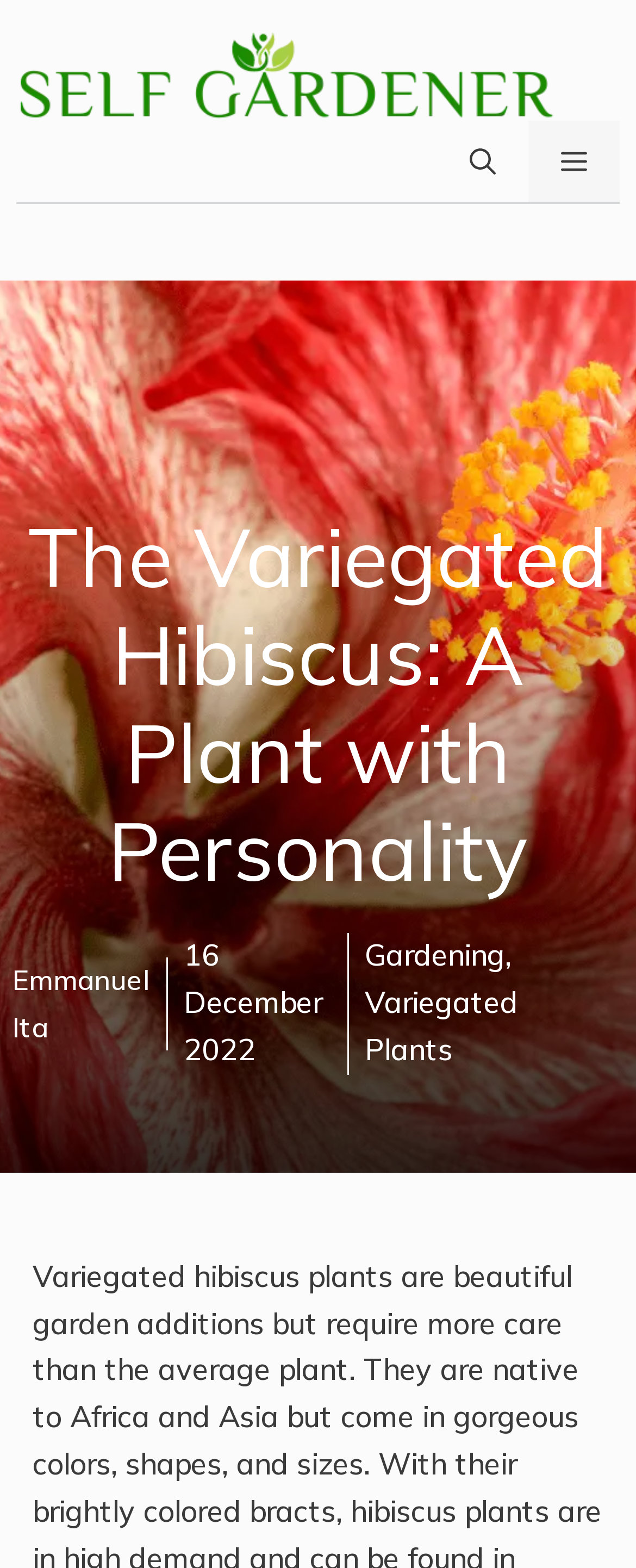Provide a brief response to the question below using one word or phrase:
How many navigation menus are there?

2